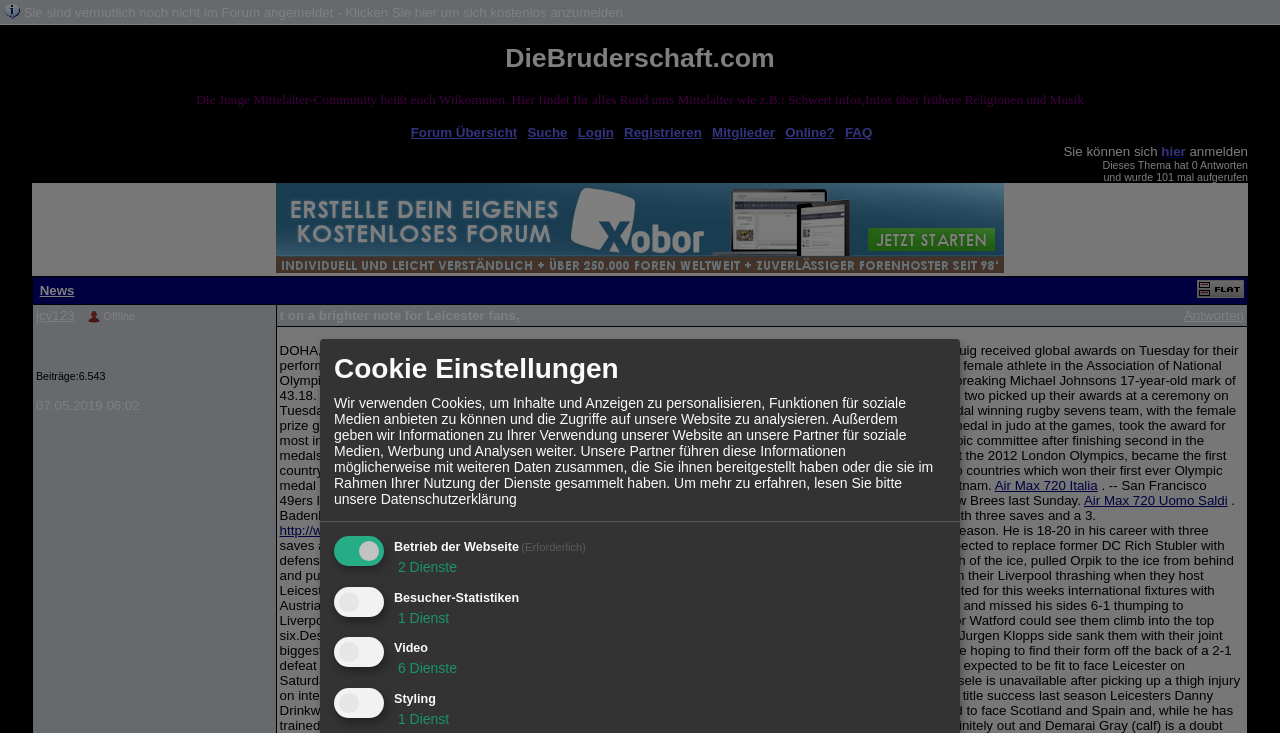Bounding box coordinates must be specified in the format (top-left x, top-left y, bottom-right x, bottom-right y). All values should be floating point numbers between 0 and 1. What are the bounding box coordinates of the UI element described as: New Roof In Falmouth

None